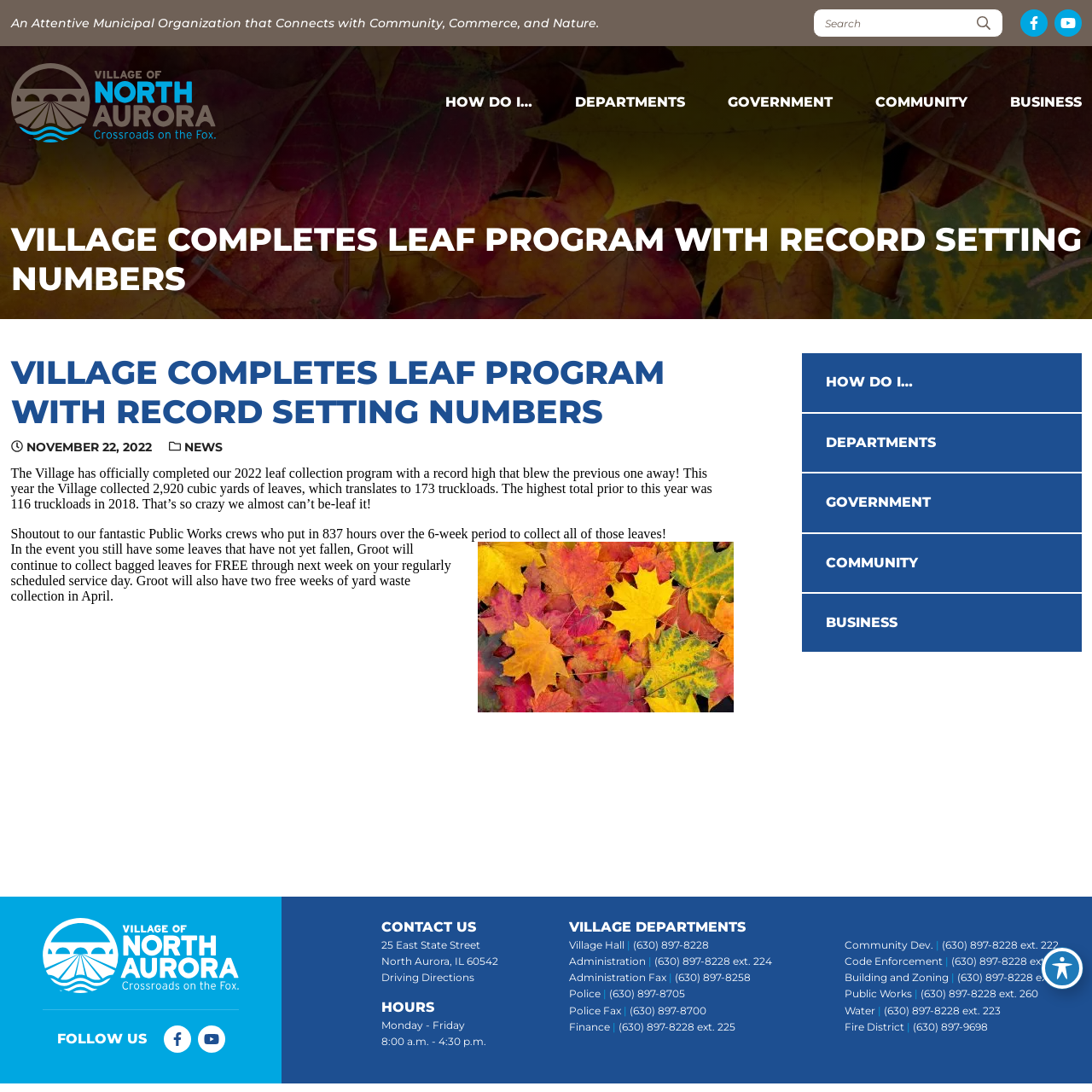Reply to the question with a single word or phrase:
What is the name of the village?

Village of North Aurora